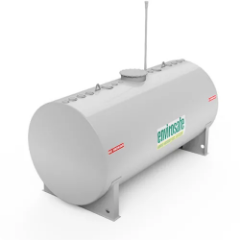Give a one-word or one-phrase response to the question: 
What is the color of the fuel storage tank?

Light grey